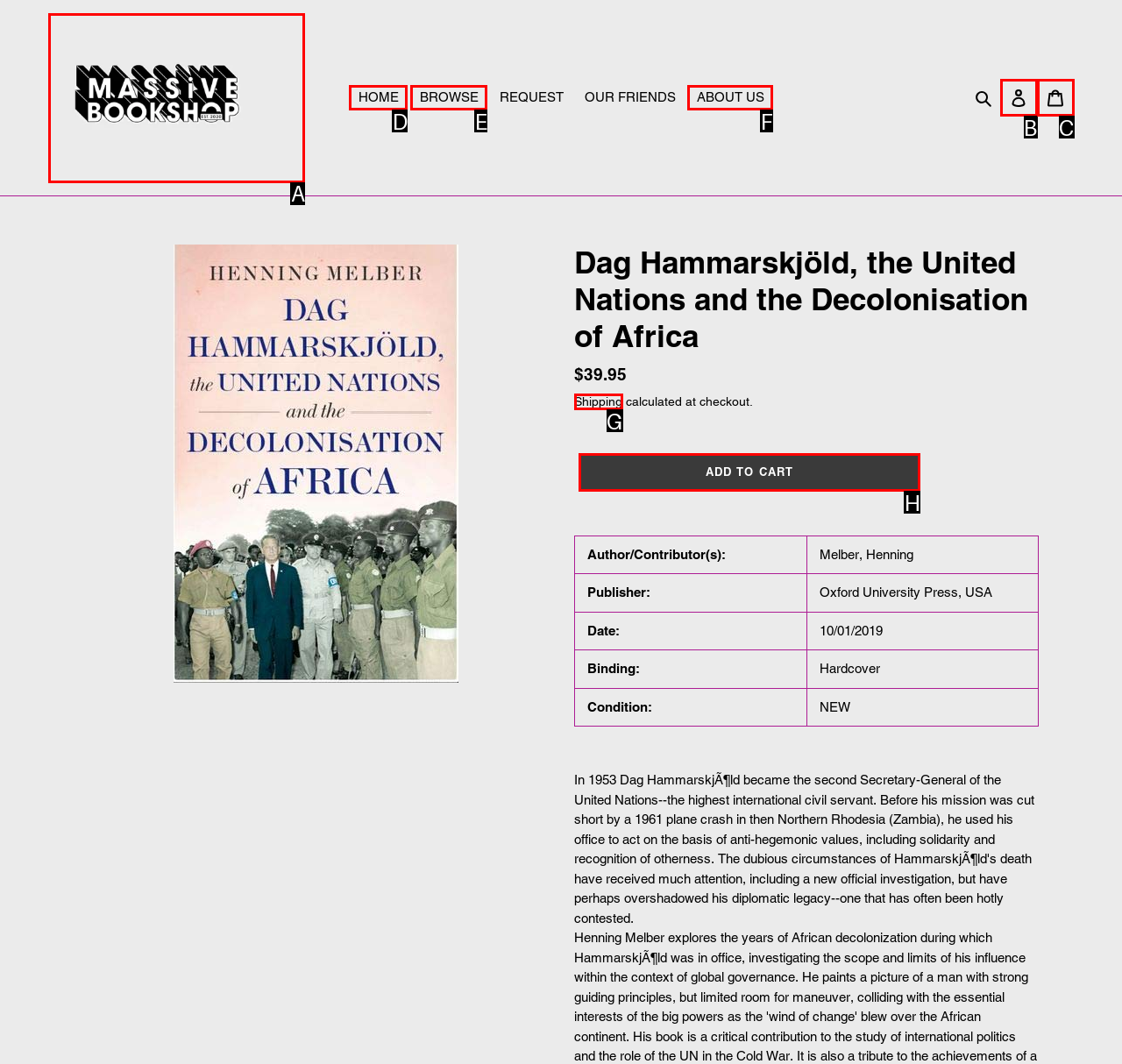Indicate which red-bounded element should be clicked to perform the task: Add the book to cart Answer with the letter of the correct option.

H